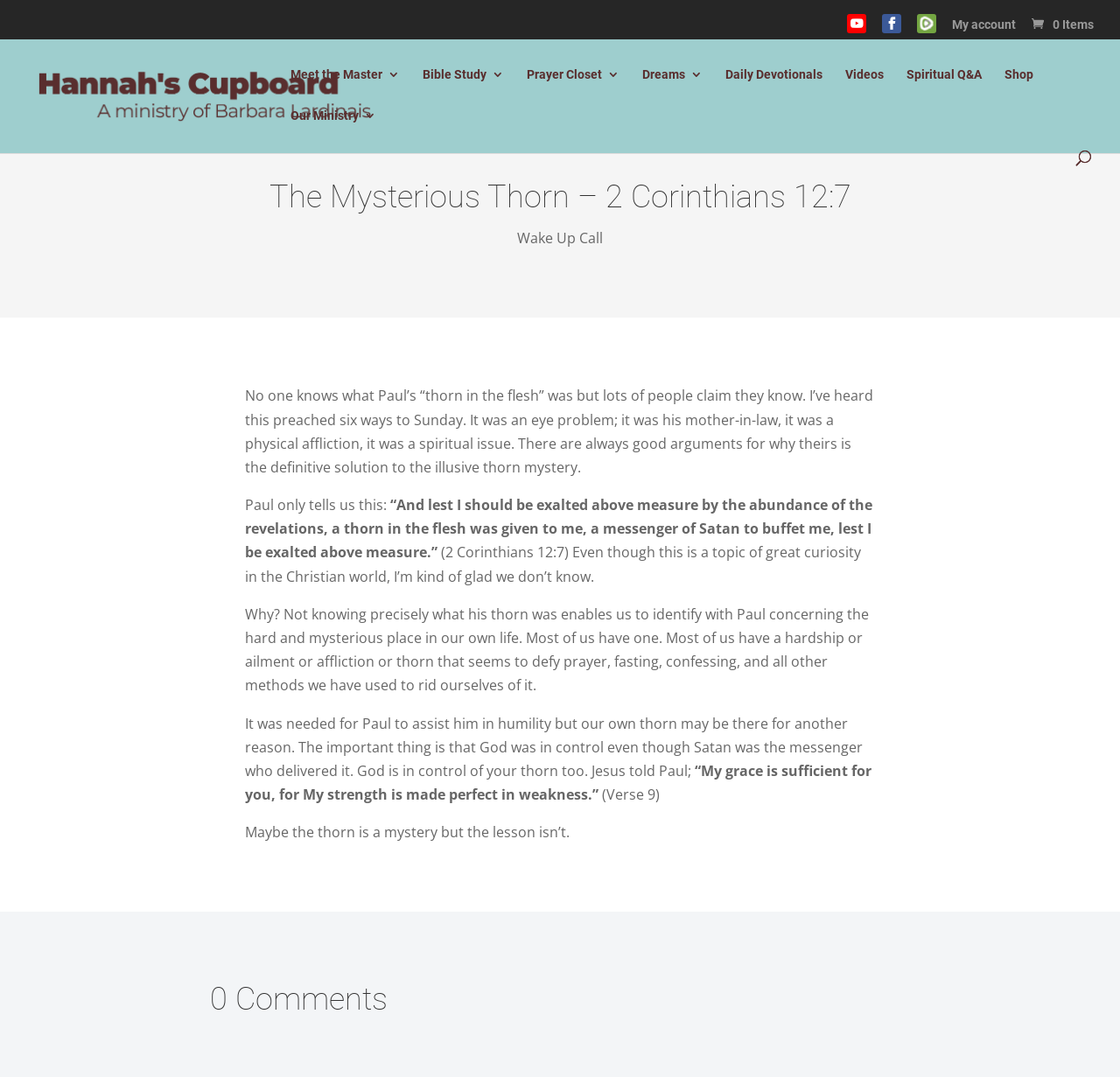Please locate the bounding box coordinates for the element that should be clicked to achieve the following instruction: "Visit 'Hannah's Cupboard'". Ensure the coordinates are given as four float numbers between 0 and 1, i.e., [left, top, right, bottom].

[0.027, 0.081, 0.36, 0.096]